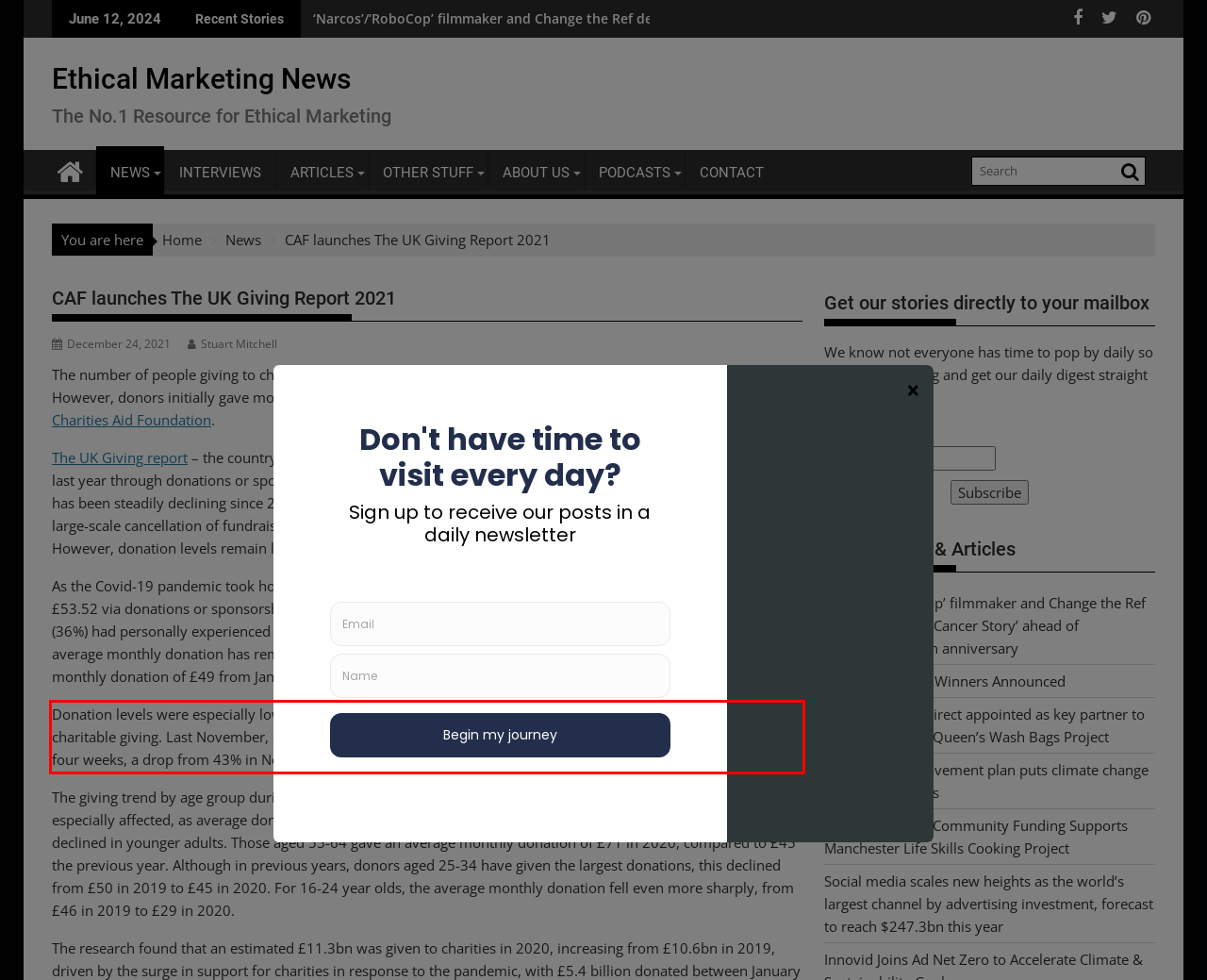Identify the red bounding box in the webpage screenshot and perform OCR to generate the text content enclosed.

Donation levels were especially low during the 2020 festive period, which is usually the peak time of year for charitable giving. Last November, only 32% of people said they had given via donations or sponsorship in the past four weeks, a drop from 43% in November 2019.